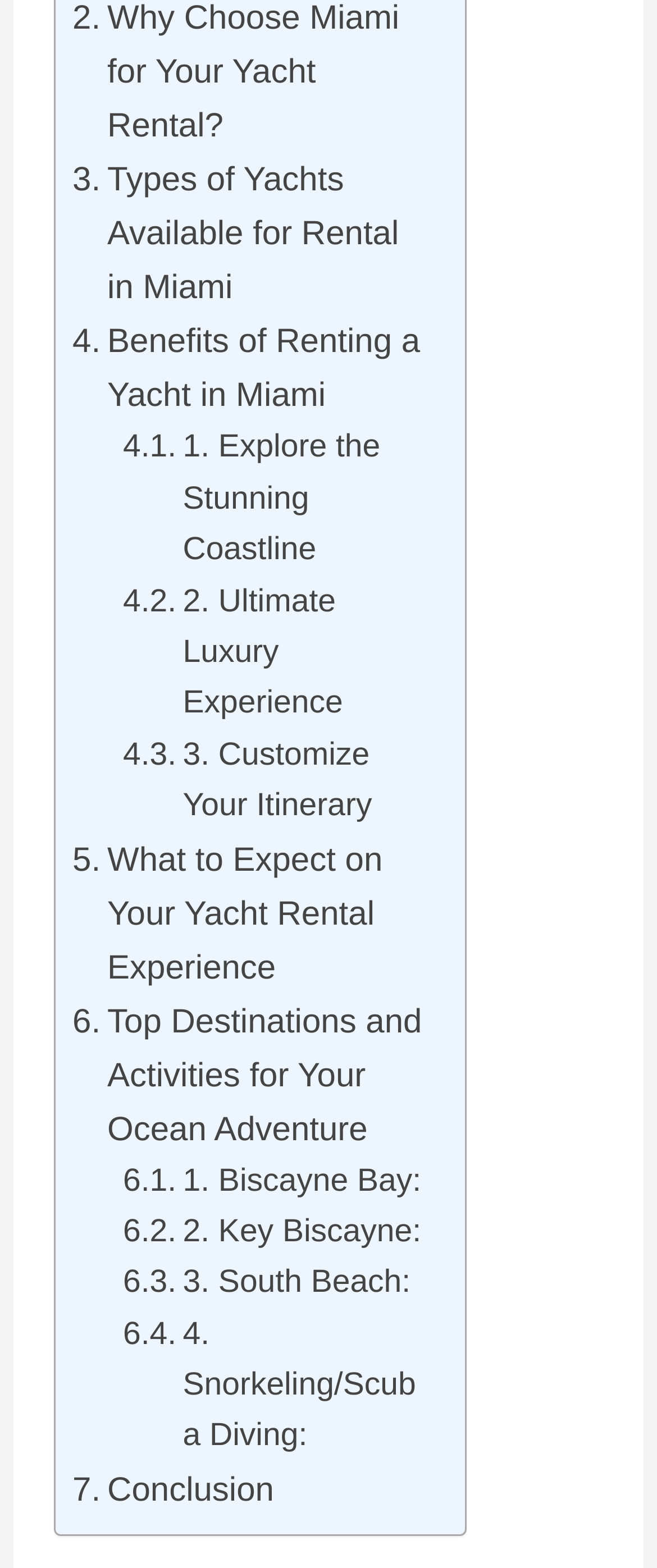Can you find the bounding box coordinates of the area I should click to execute the following instruction: "Discover the benefits of renting a yacht in Miami"?

[0.11, 0.201, 0.655, 0.27]